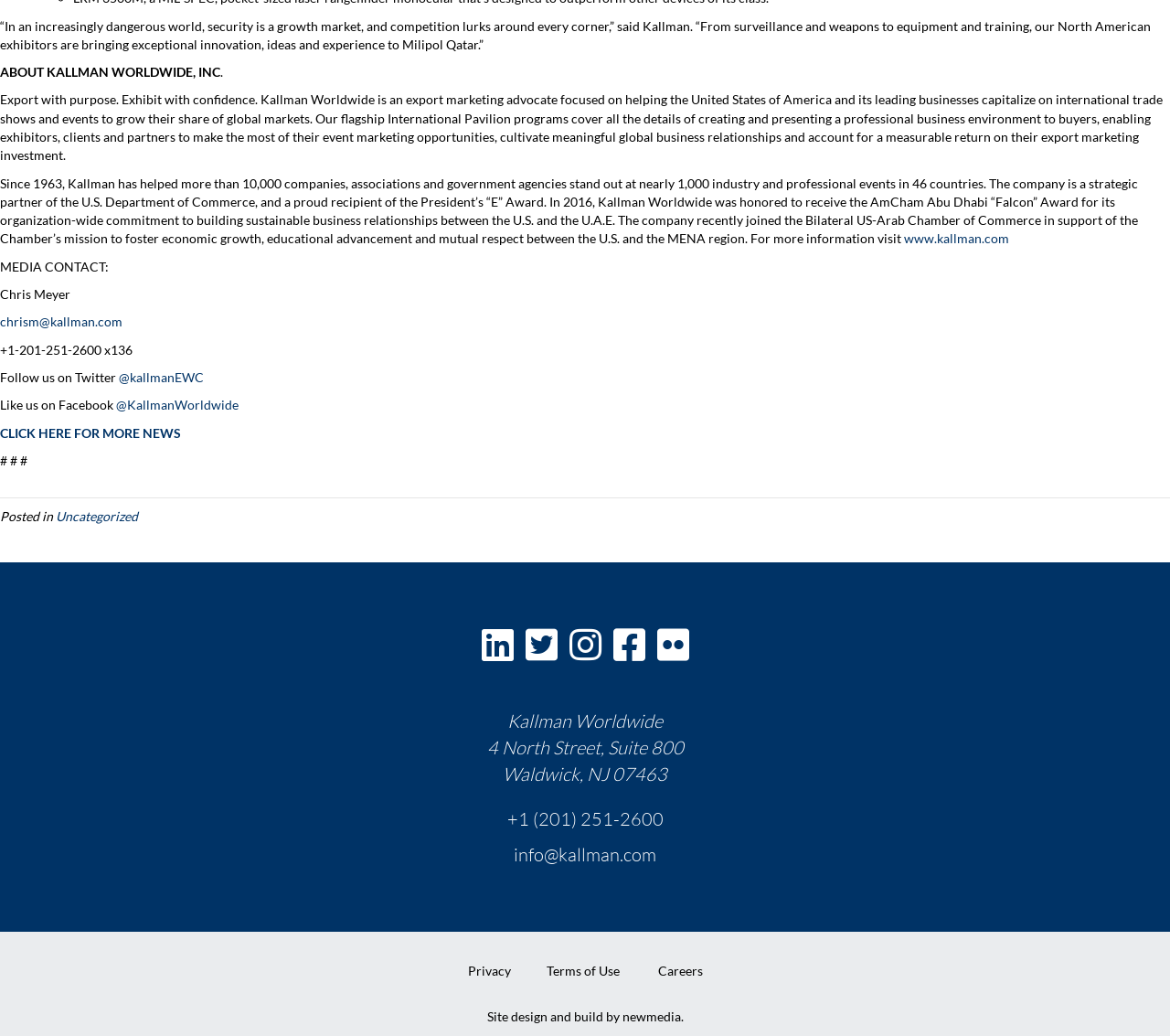Using the provided description: "@kallmanEWC", find the bounding box coordinates of the corresponding UI element. The output should be four float numbers between 0 and 1, in the format [left, top, right, bottom].

[0.102, 0.357, 0.174, 0.372]